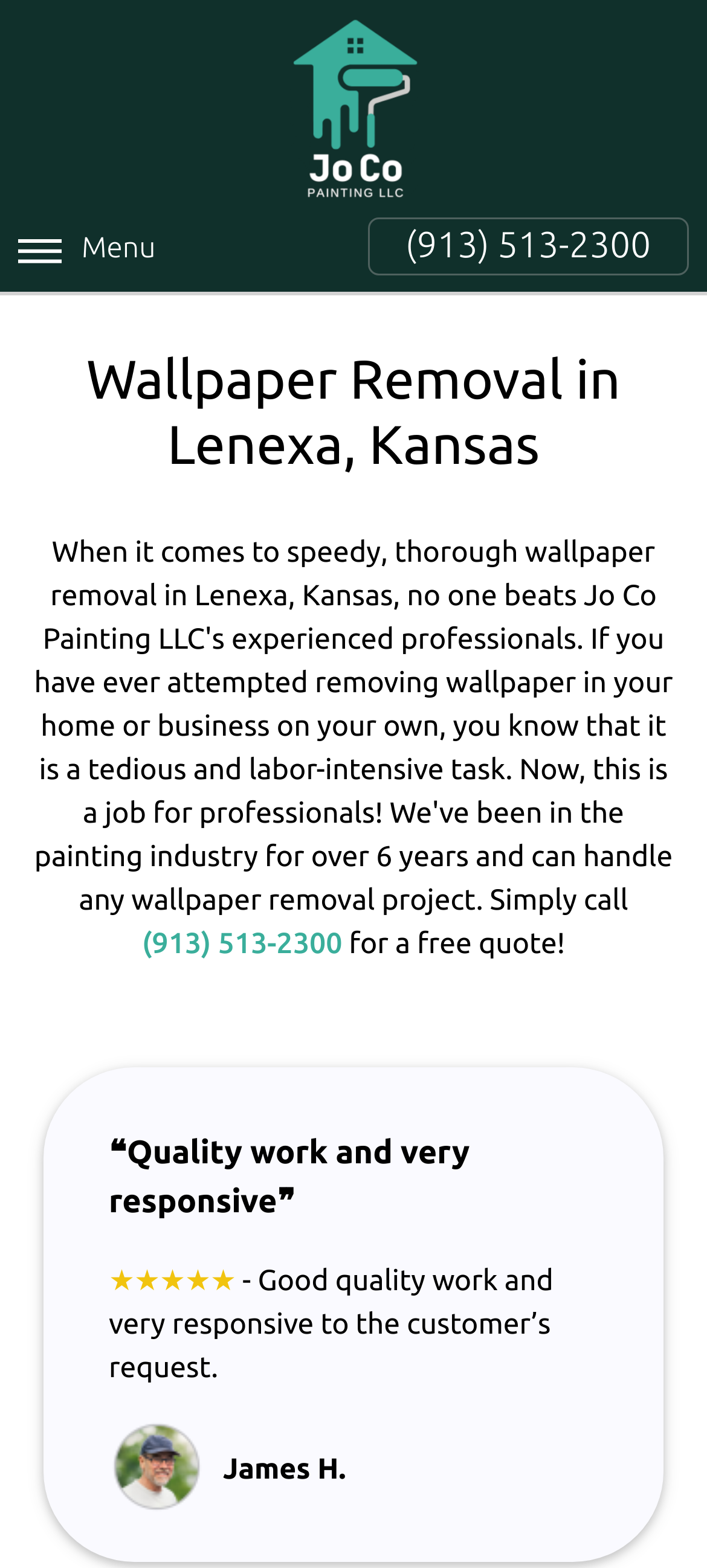Provide a thorough description of this webpage.

The webpage is about professional wallpaper removal services in Lenexa, Kansas, provided by Jo Co Painting LLC. At the top of the page, there is a logo image of Jo Co Painting LLC, positioned slightly to the right of the center. Below the logo, there is a "Menu" text element, located on the left side of the page.

On the top-left section of the page, there is a heading that reads "Wallpaper Removal in Lenexa, Kansas". To the right of this heading, there is a phone number "(913) 513-2300" that serves as a link. This phone number is repeated again in the middle of the page, accompanied by a call-to-action text "for a free quote!".

Below the phone number, there is a testimonial section that features a quote "❝Quality work and very responsive❞" with a 5-star rating "★★★★★" next to it. The quote is attributed to a customer named James H., whose face is displayed in a small image above his name. The testimonial text describes the quality of work and responsiveness of the service provider.

Overall, the webpage has a simple and clean layout, with a focus on promoting the wallpaper removal services and showcasing customer testimonials.